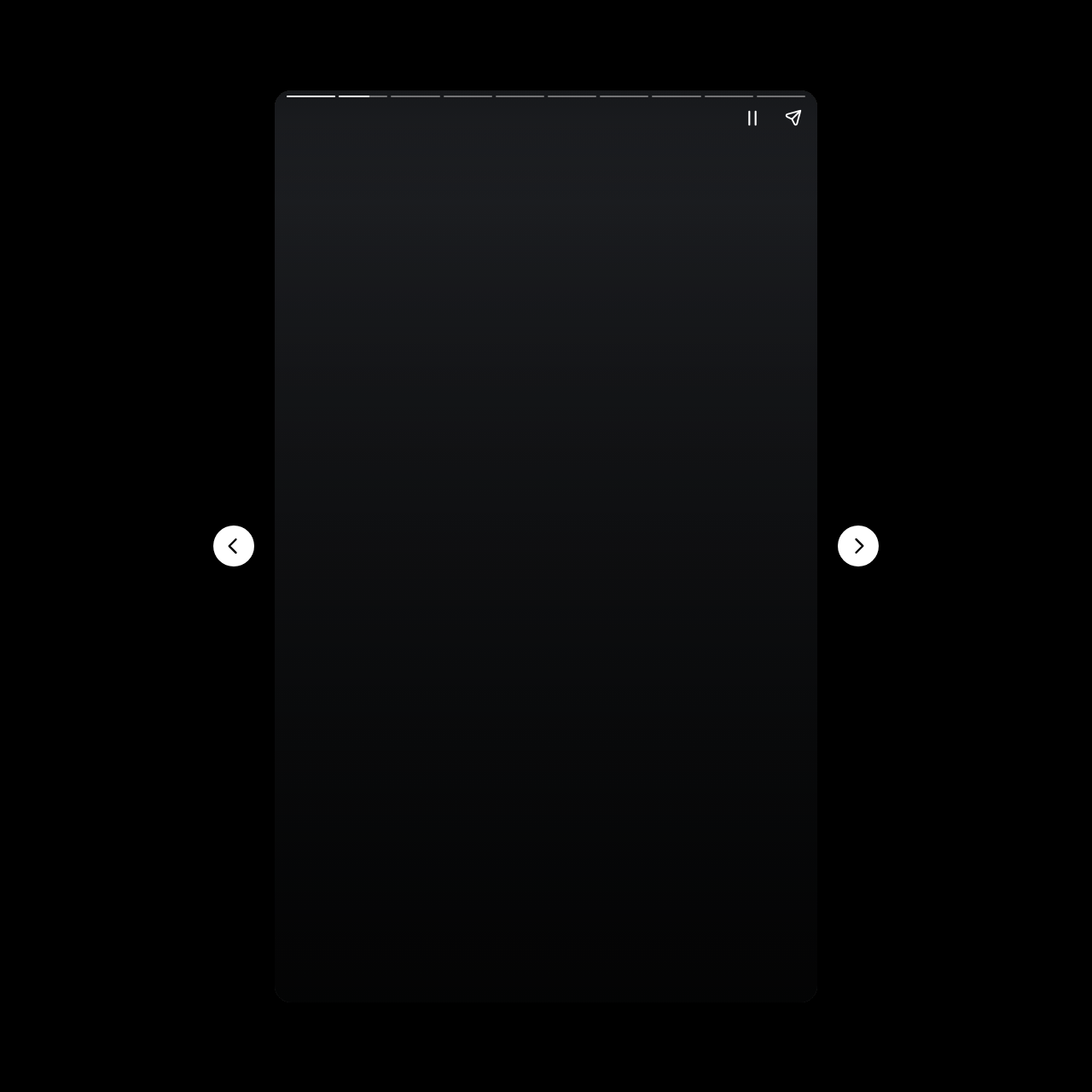Locate the bounding box of the UI element described in the following text: "aria-label="Pause story"".

[0.67, 0.089, 0.708, 0.126]